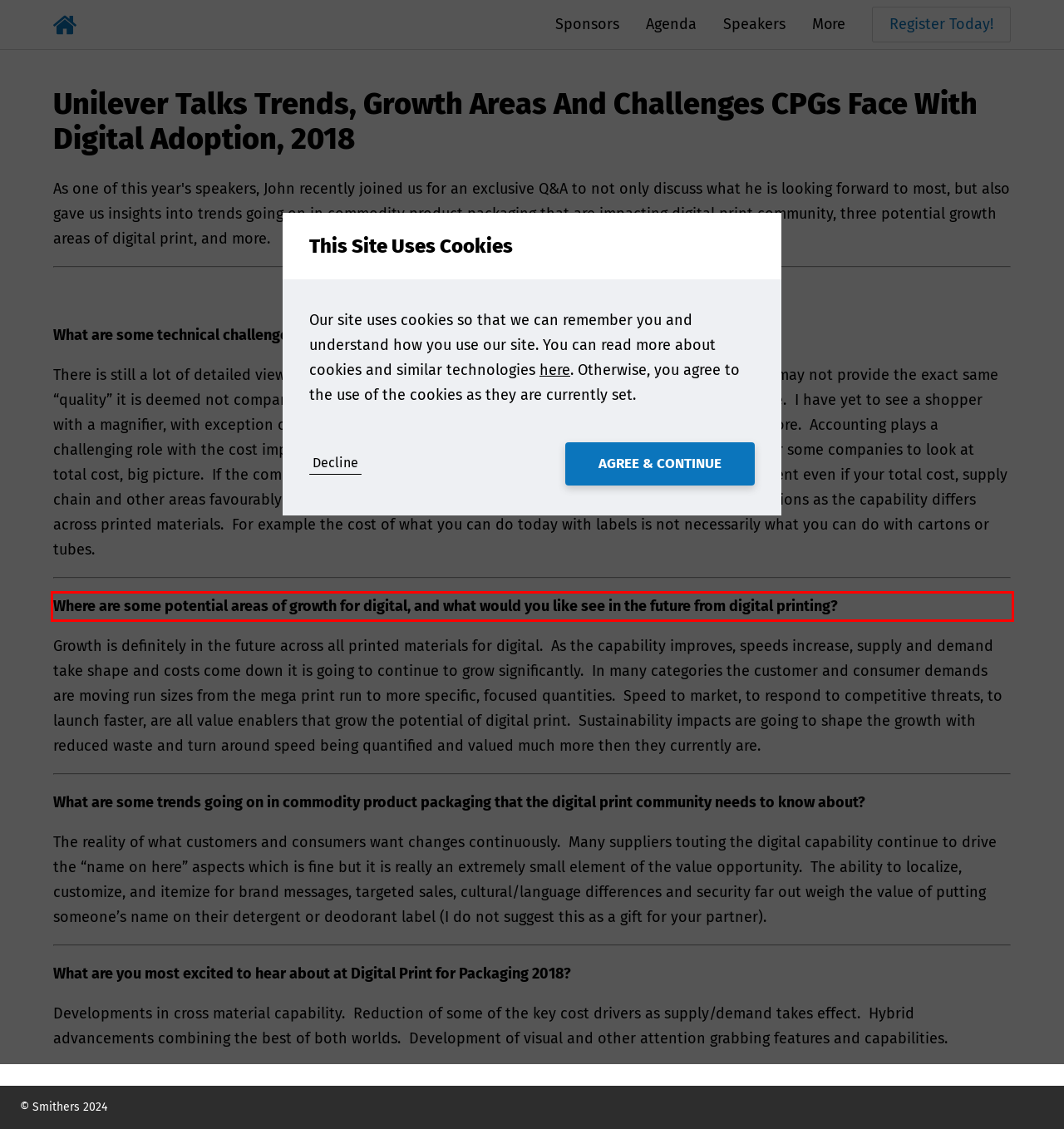Using the provided webpage screenshot, identify and read the text within the red rectangle bounding box.

Where are some potential areas of growth for digital, and what would you like see in the future from digital printing?